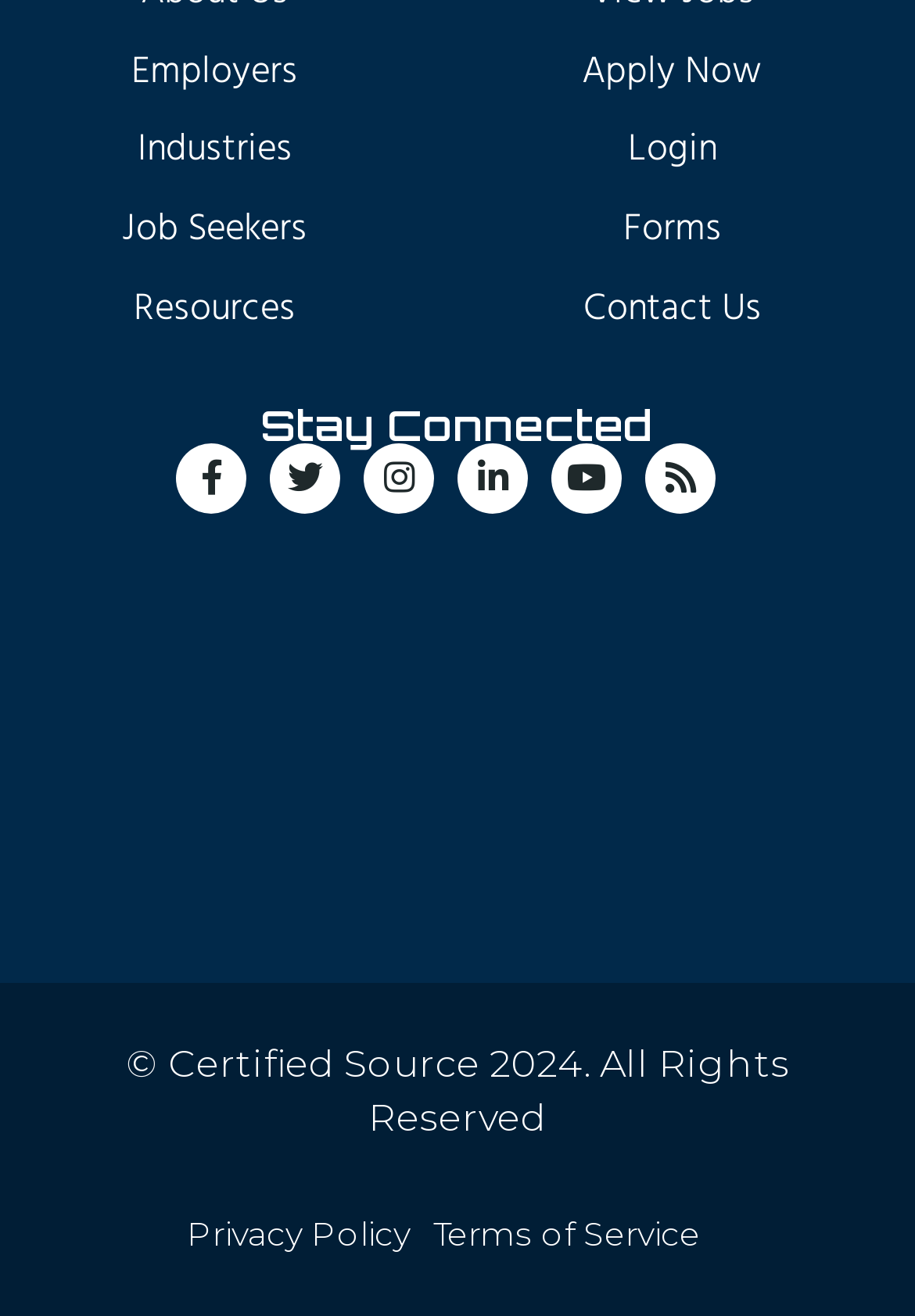How many badges are displayed?
Respond with a short answer, either a single word or a phrase, based on the image.

2